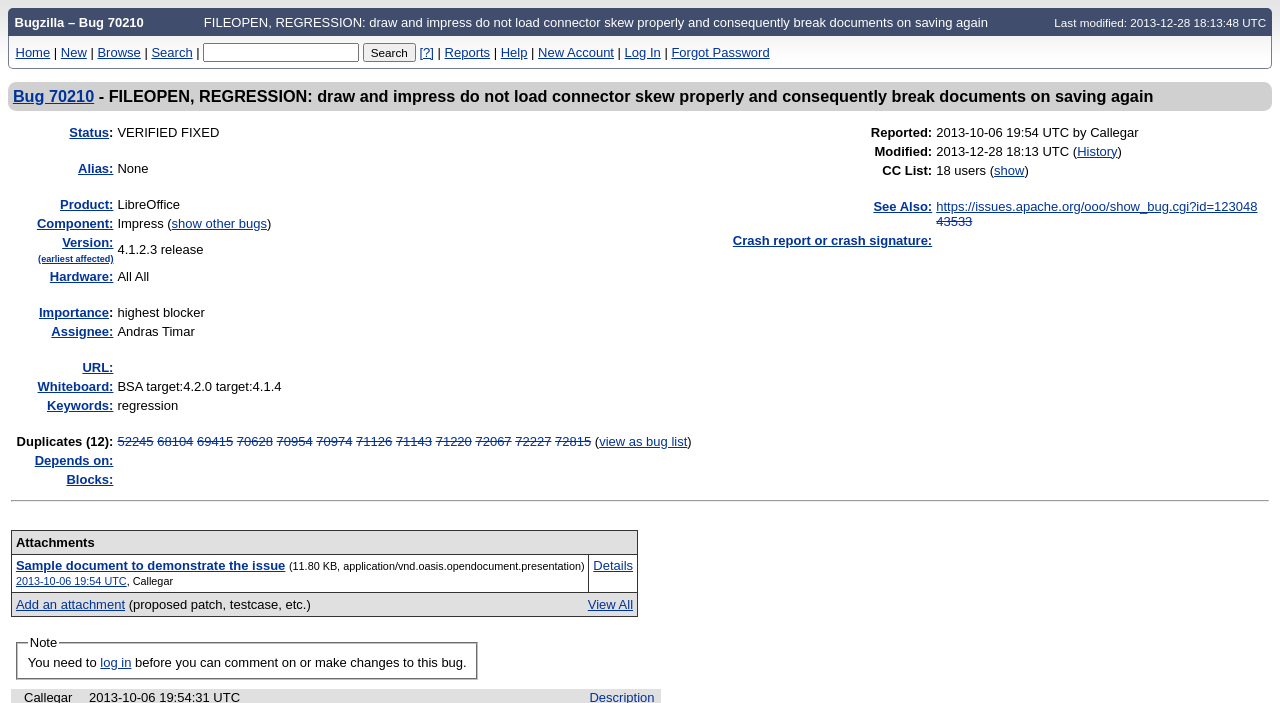Identify the bounding box coordinates necessary to click and complete the given instruction: "View reports by clicking on the 'Reports' link".

[0.347, 0.063, 0.383, 0.085]